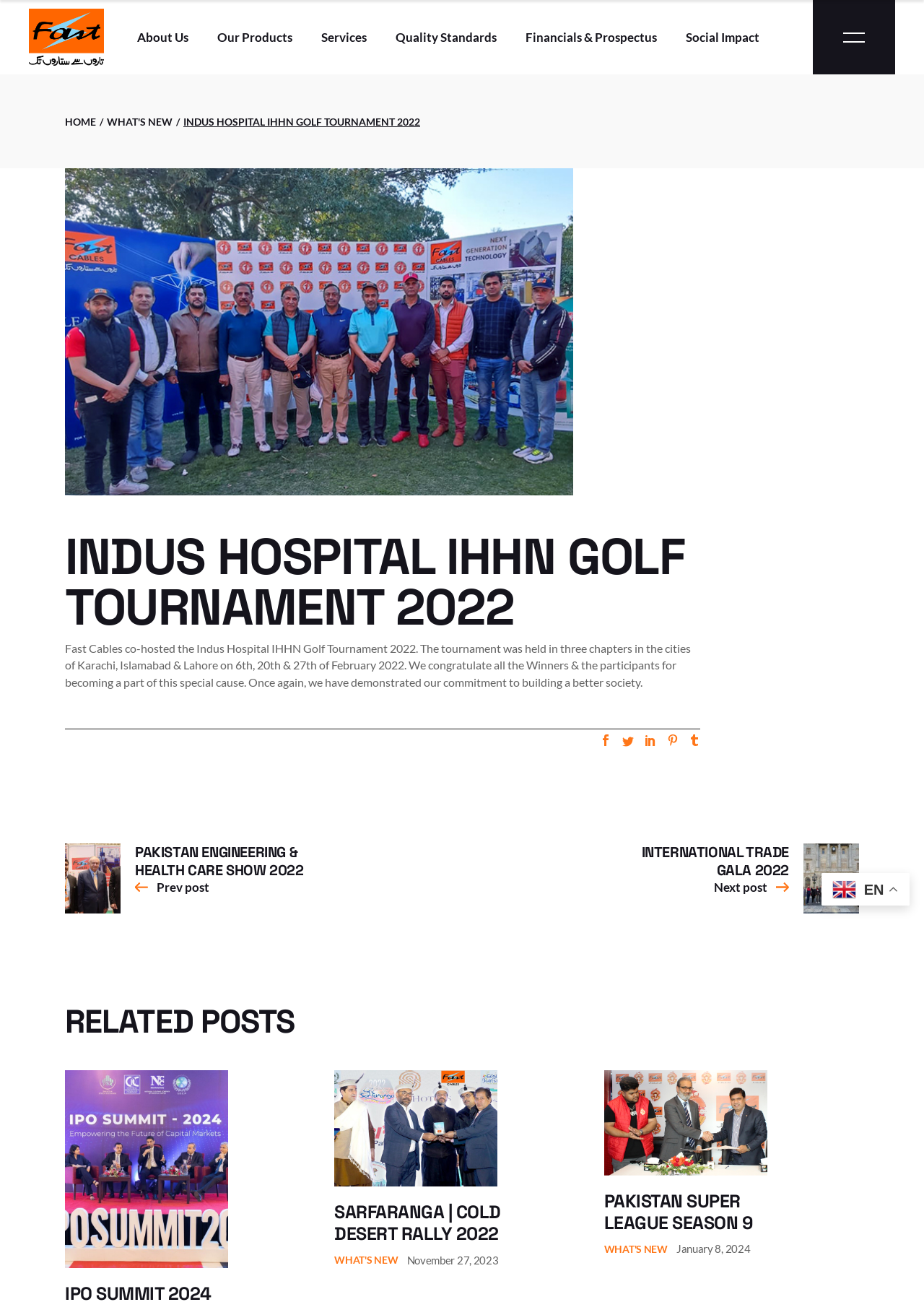Please pinpoint the bounding box coordinates for the region I should click to adhere to this instruction: "Read the article about Indus Hospital IHHN Golf Tournament 2022".

[0.07, 0.129, 0.93, 0.611]